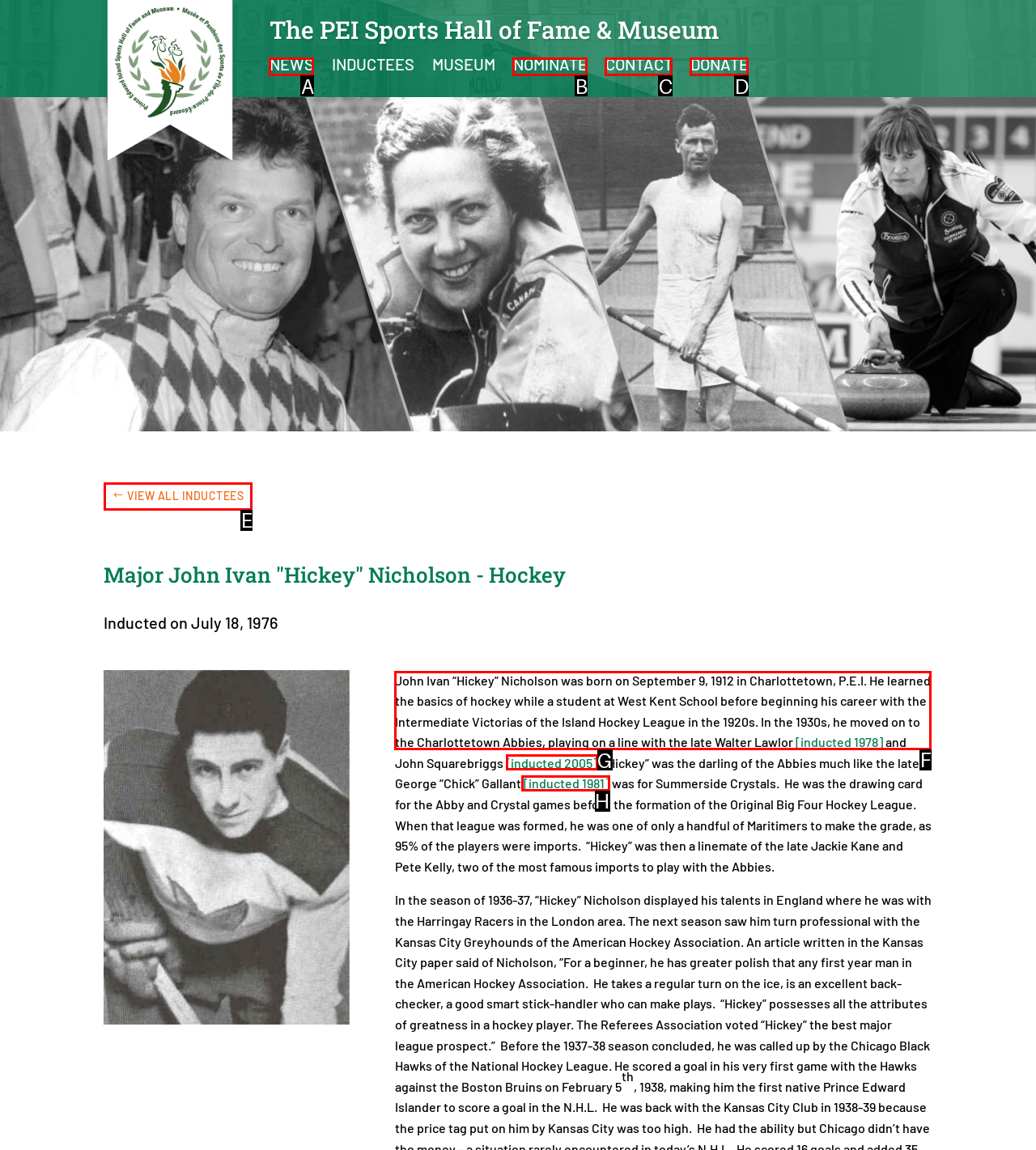Select the option I need to click to accomplish this task: Read more about Major John Ivan 'Hickey' Nicholson's hockey career
Provide the letter of the selected choice from the given options.

F